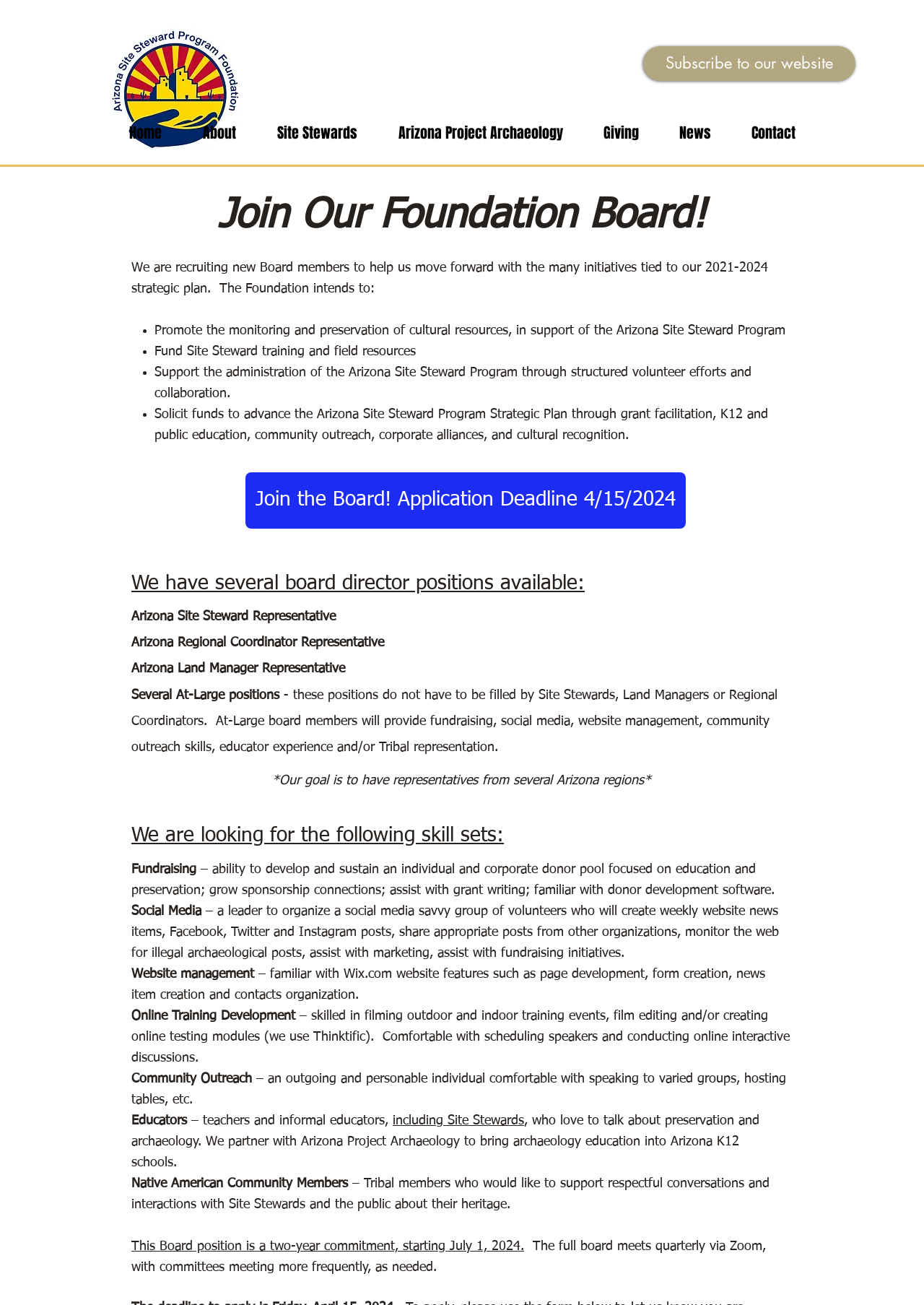Use a single word or phrase to respond to the question:
What is the deadline to join the Board?

4/15/2024